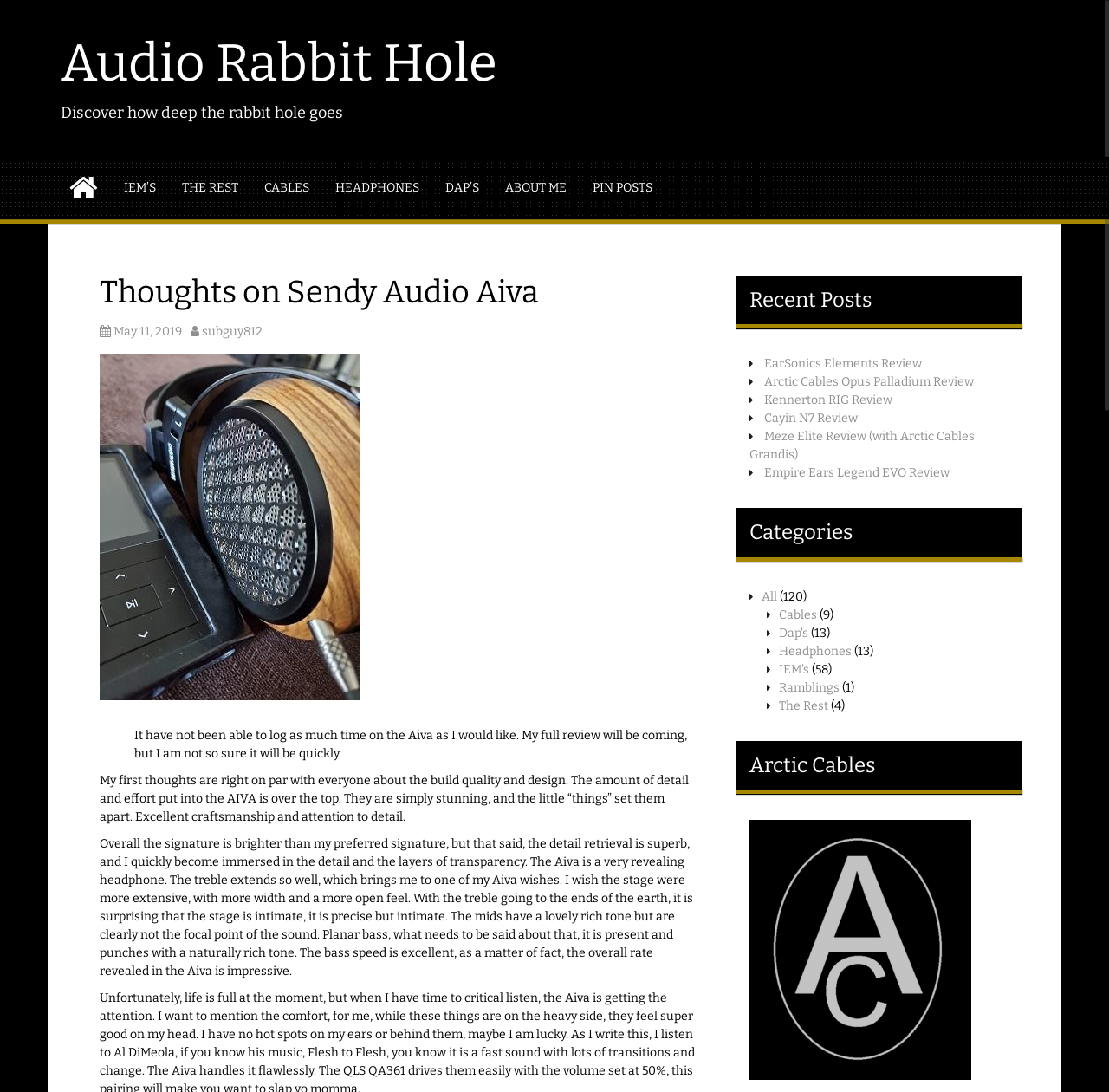Using the provided element description: "parent_node: Raul Dans", identify the bounding box coordinates. The coordinates should be four floats between 0 and 1 in the order [left, top, right, bottom].

None